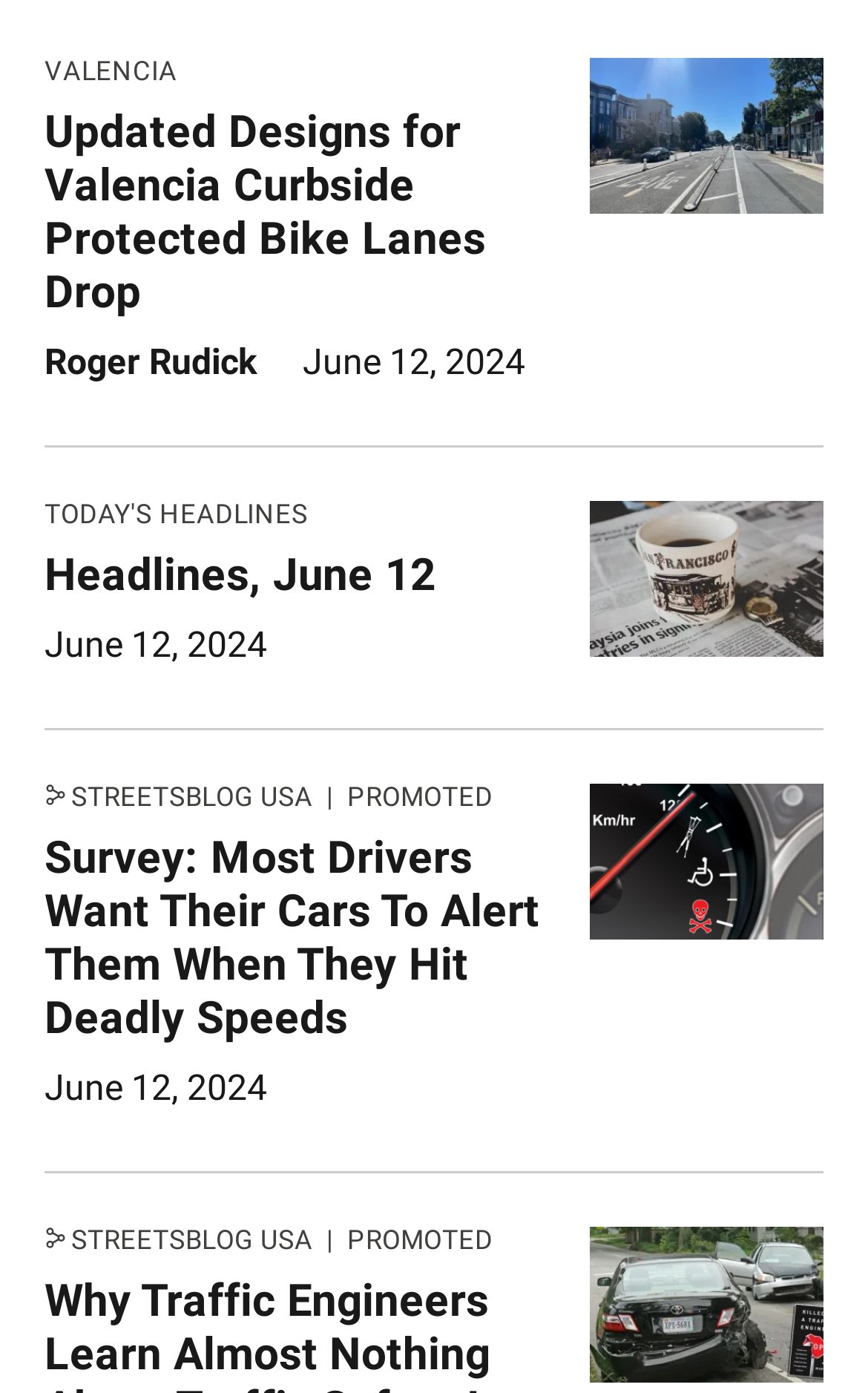Identify the bounding box coordinates of the clickable section necessary to follow the following instruction: "visit Streetsblog USA". The coordinates should be presented as four float numbers from 0 to 1, i.e., [left, top, right, bottom].

[0.051, 0.562, 0.361, 0.583]